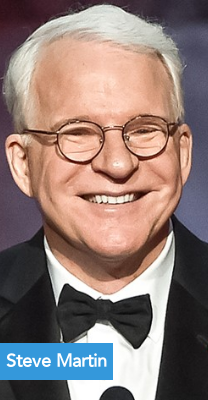Describe every aspect of the image in depth.

This image features Steve Martin, a renowned American actor, comedian, and writer, known for his contributions to film and television. He is seen smiling warmly in a formal setting, dressed in a classic tuxedo with a bow tie. The backdrop suggests a celebratory or award event, highlighting his vibrant personality. Martin's signature silver hair adds to his distinguished appearance, reflecting his long and successful career in the entertainment industry, which includes memorable works in comedy, drama, and music. The caption prominently displays his name, enhancing his recognition among fans and the public.